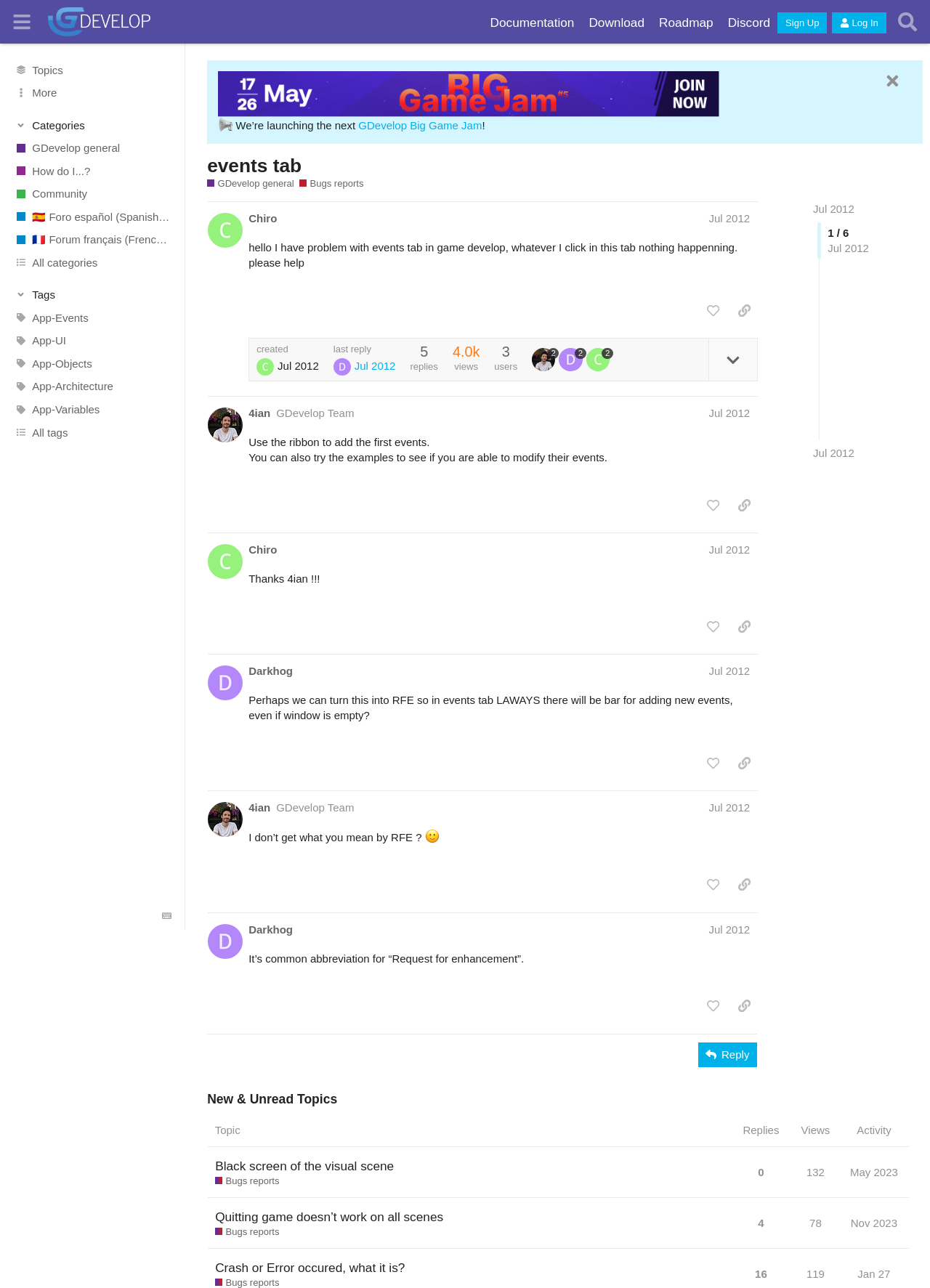How many replies are there in the current topic?
Answer the question with a detailed explanation, including all necessary information.

The number of replies can be found at the bottom of the topic section, where it says 'replies' and '2' next to it.